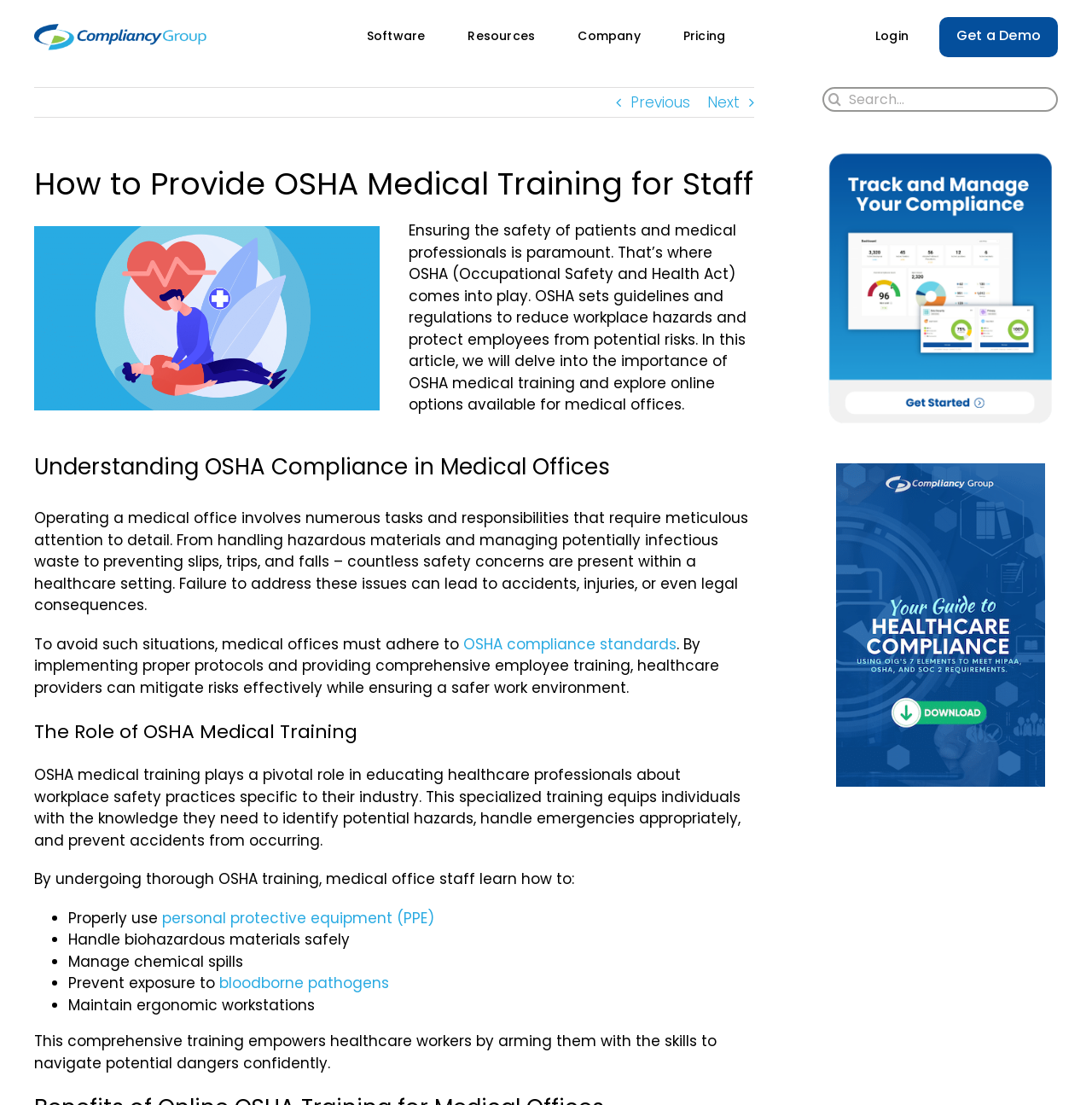Can you find the bounding box coordinates for the element to click on to achieve the instruction: "Click the 'OSHA compliance standards' link"?

[0.424, 0.574, 0.62, 0.592]